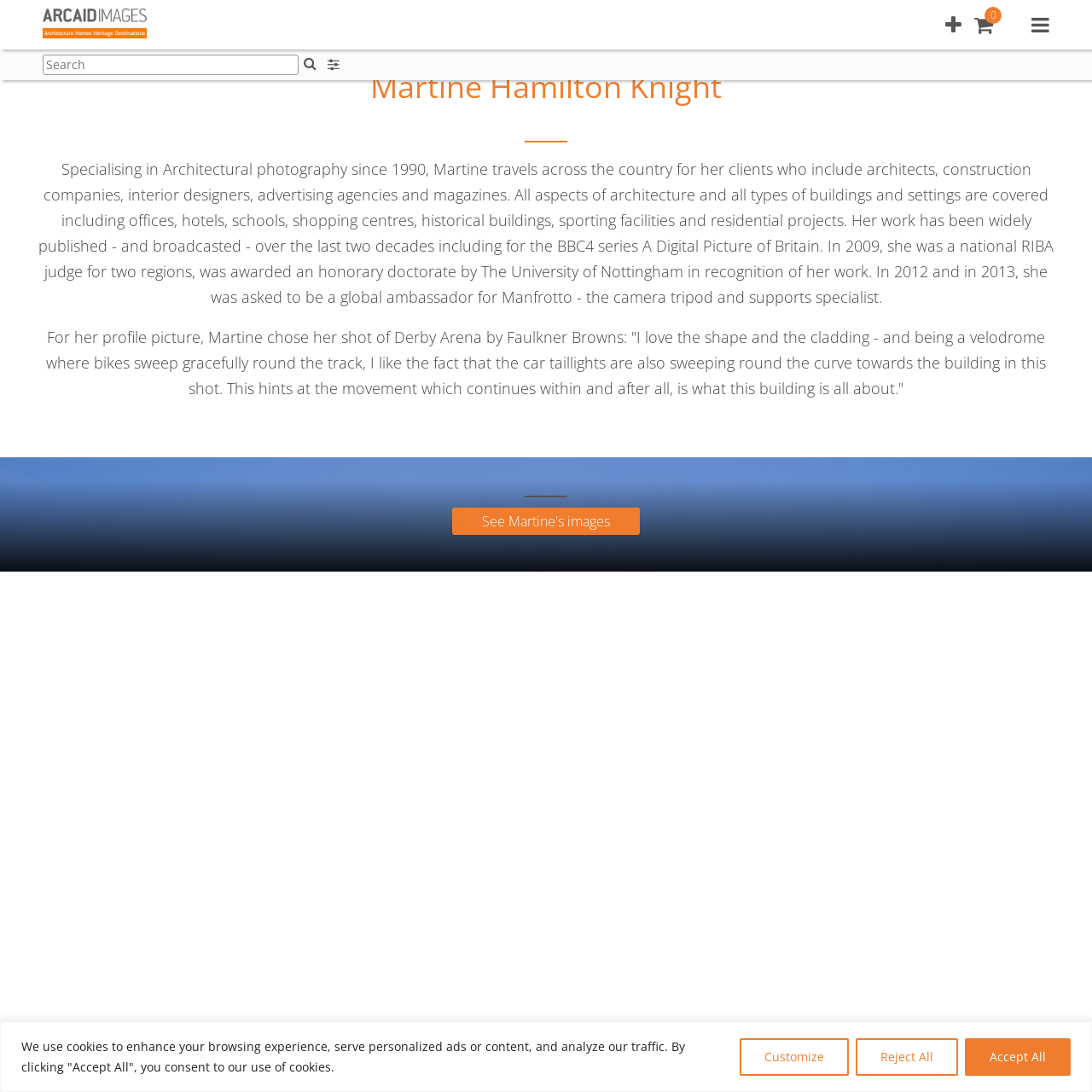Please identify the bounding box coordinates of where to click in order to follow the instruction: "Go to home page".

[0.039, 0.008, 0.134, 0.035]